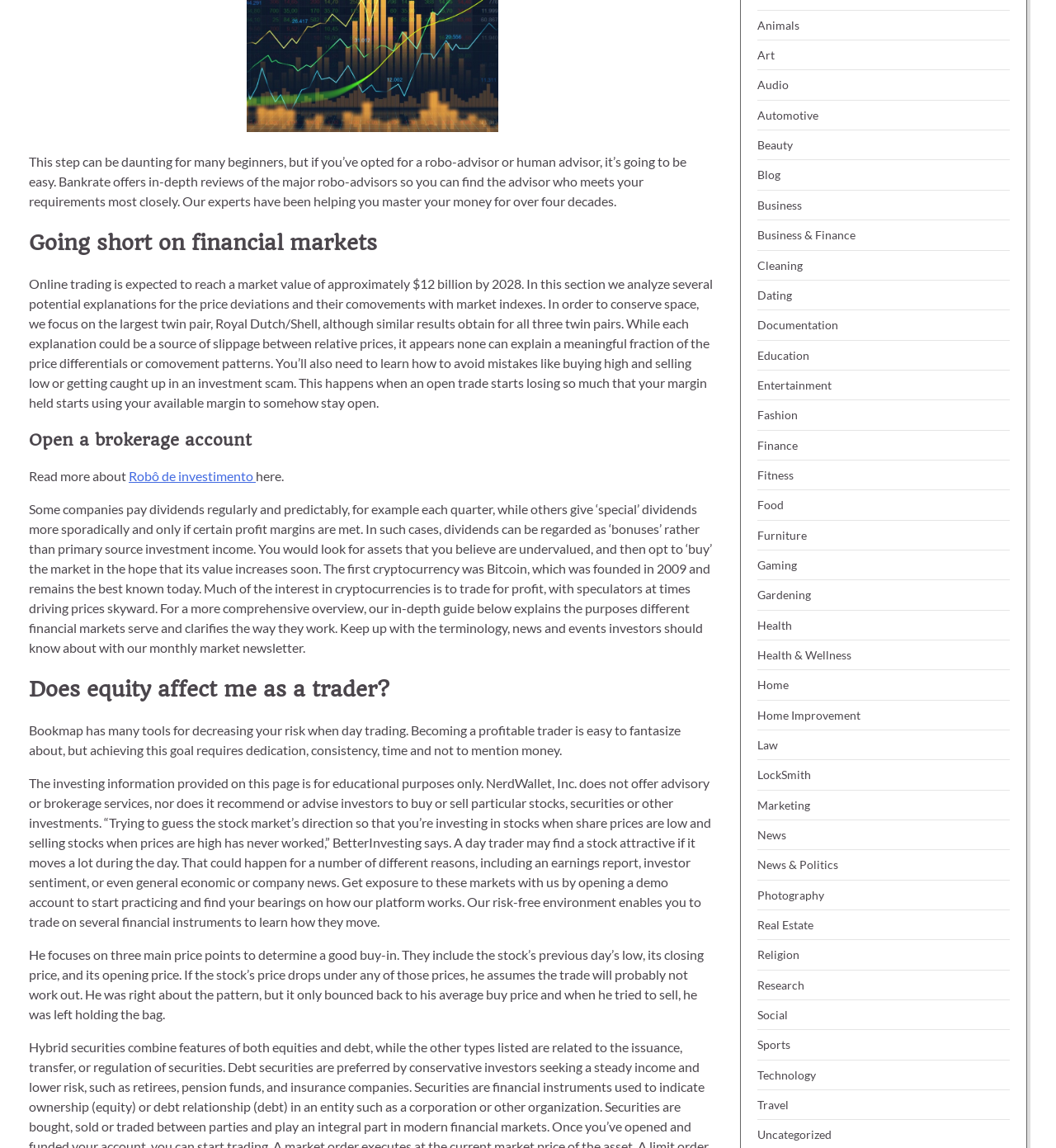What is the purpose of opening a demo account according to the text?
Analyze the screenshot and provide a detailed answer to the question.

This question can be answered by reading the text that mentions opening a demo account to start practicing and finding bearings on how the platform works.